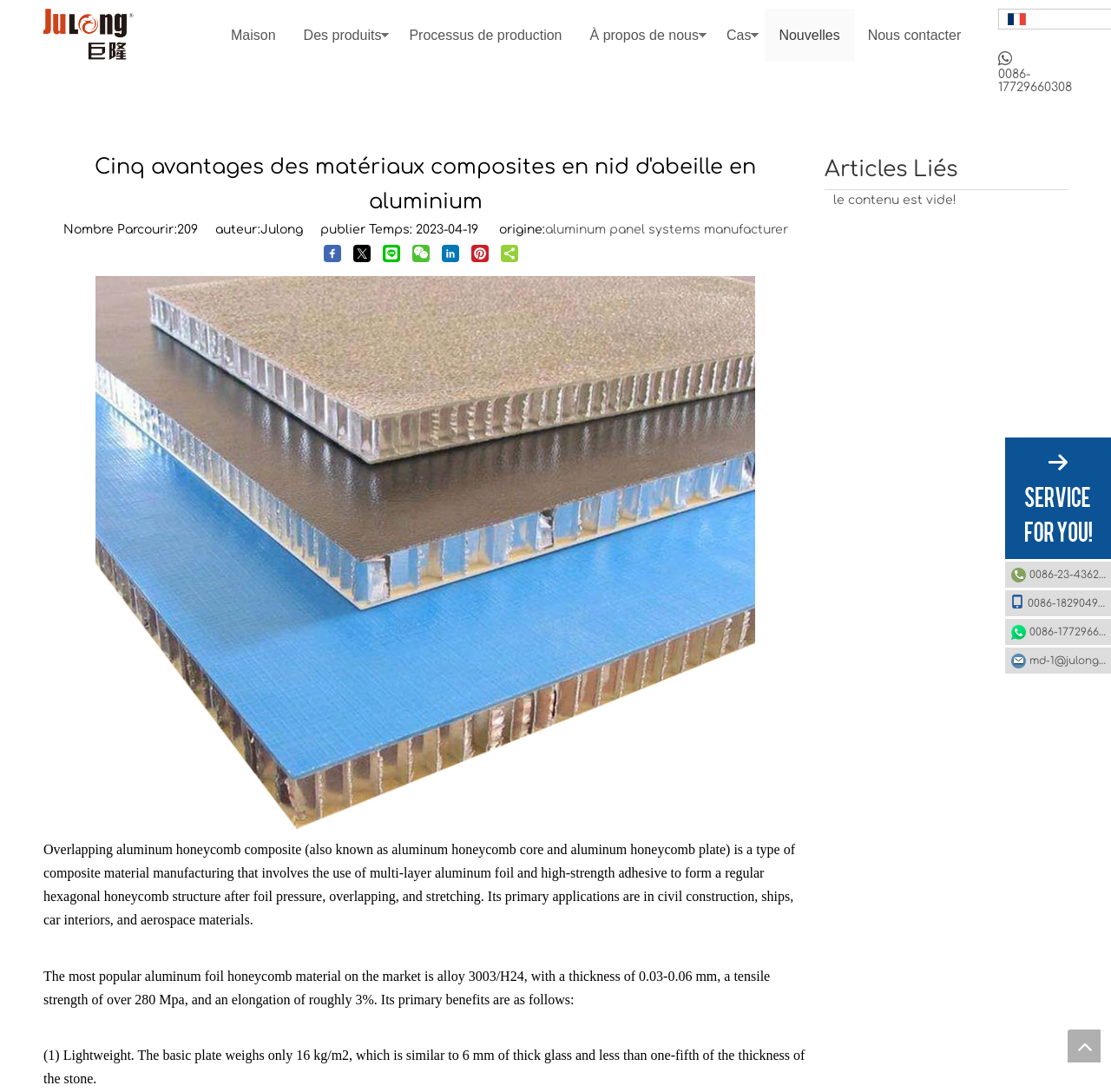Identify the bounding box coordinates for the UI element described as: "0086-17729660308". The coordinates should be provided as four floats between 0 and 1: [left, top, right, bottom].

[0.905, 0.567, 1.0, 0.591]